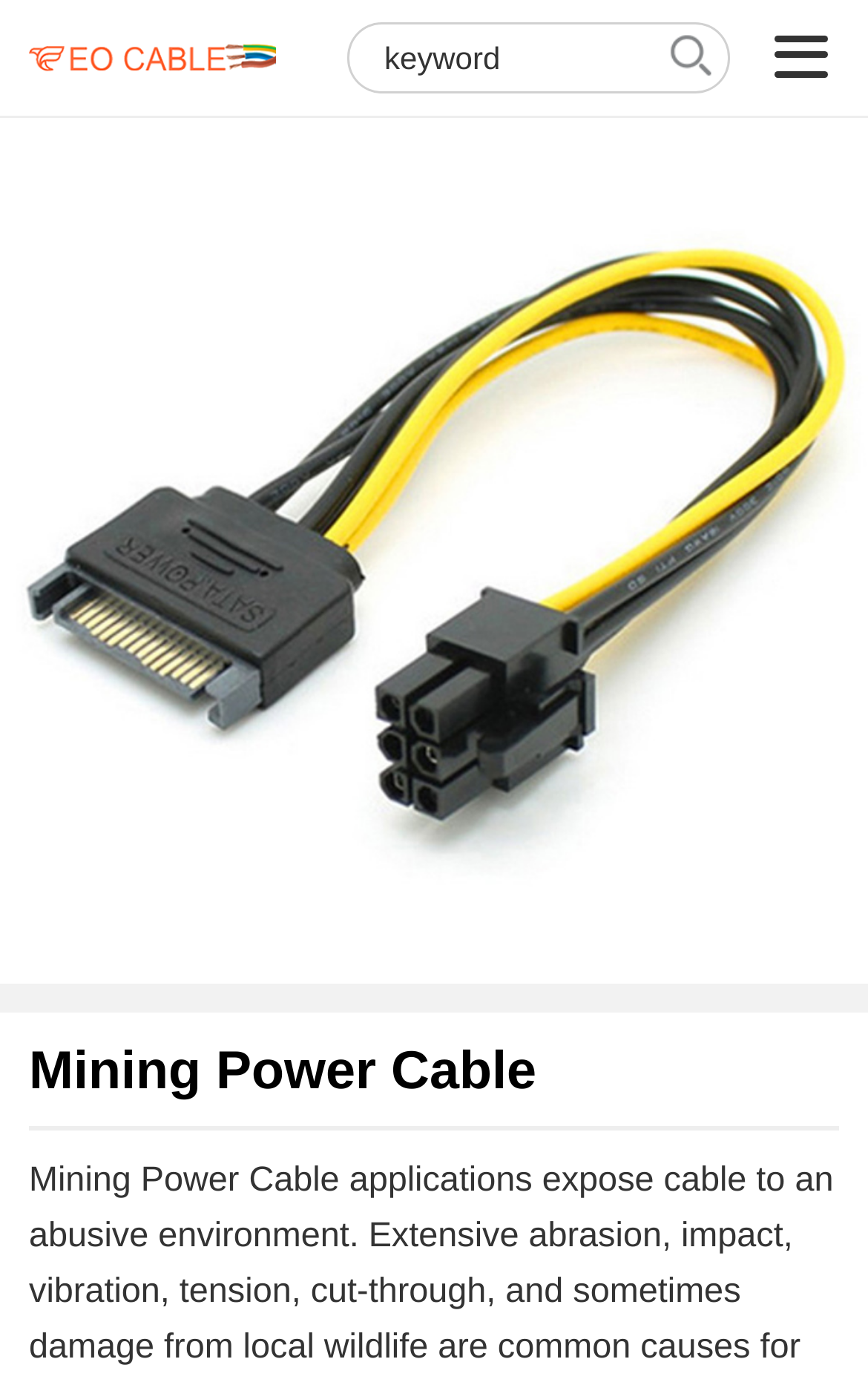Identify and provide the title of the webpage.

Mining Power Cable